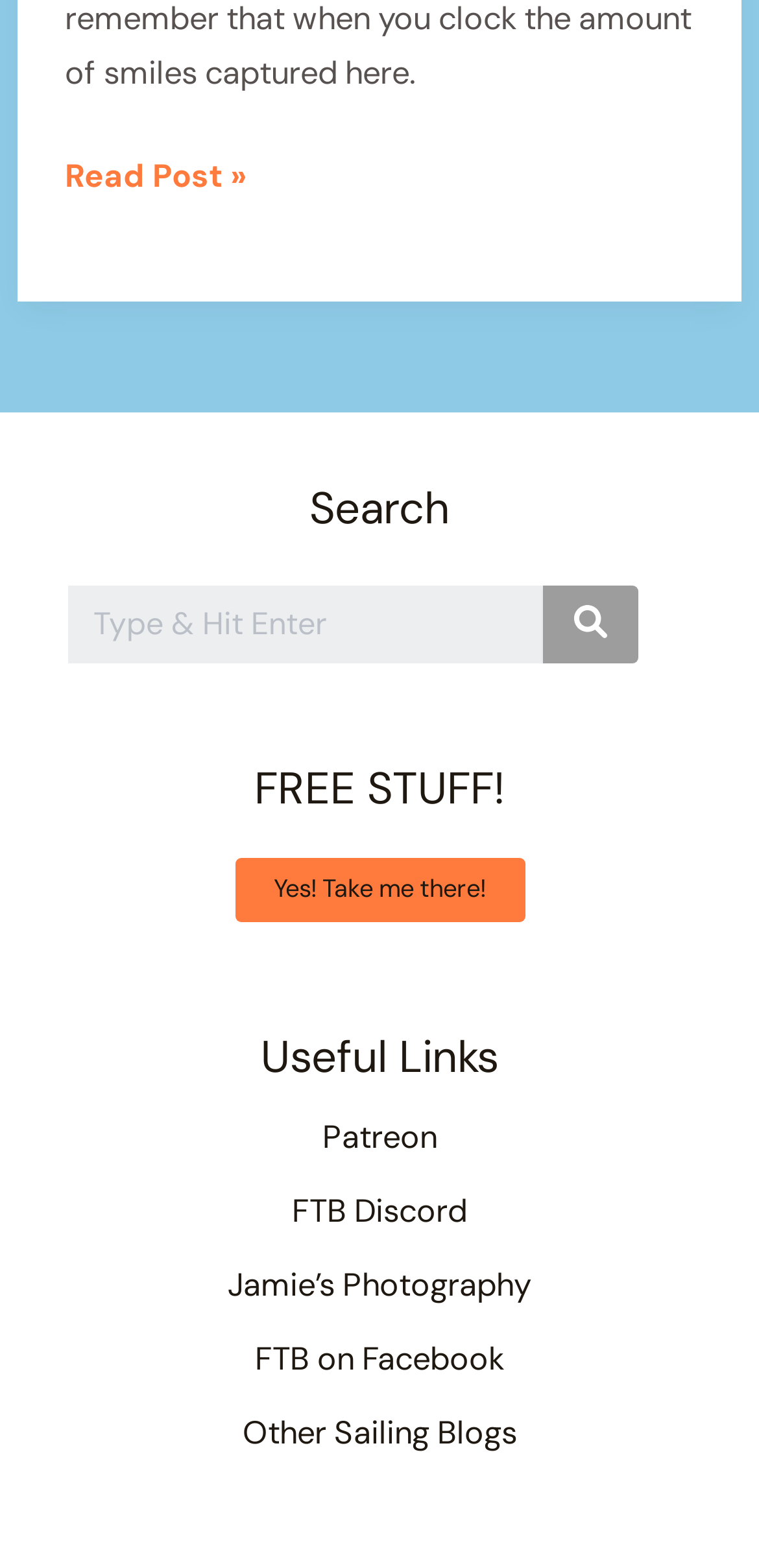Please find the bounding box coordinates of the element that needs to be clicked to perform the following instruction: "Read post about Eritrea". The bounding box coordinates should be four float numbers between 0 and 1, represented as [left, top, right, bottom].

[0.086, 0.096, 0.324, 0.13]